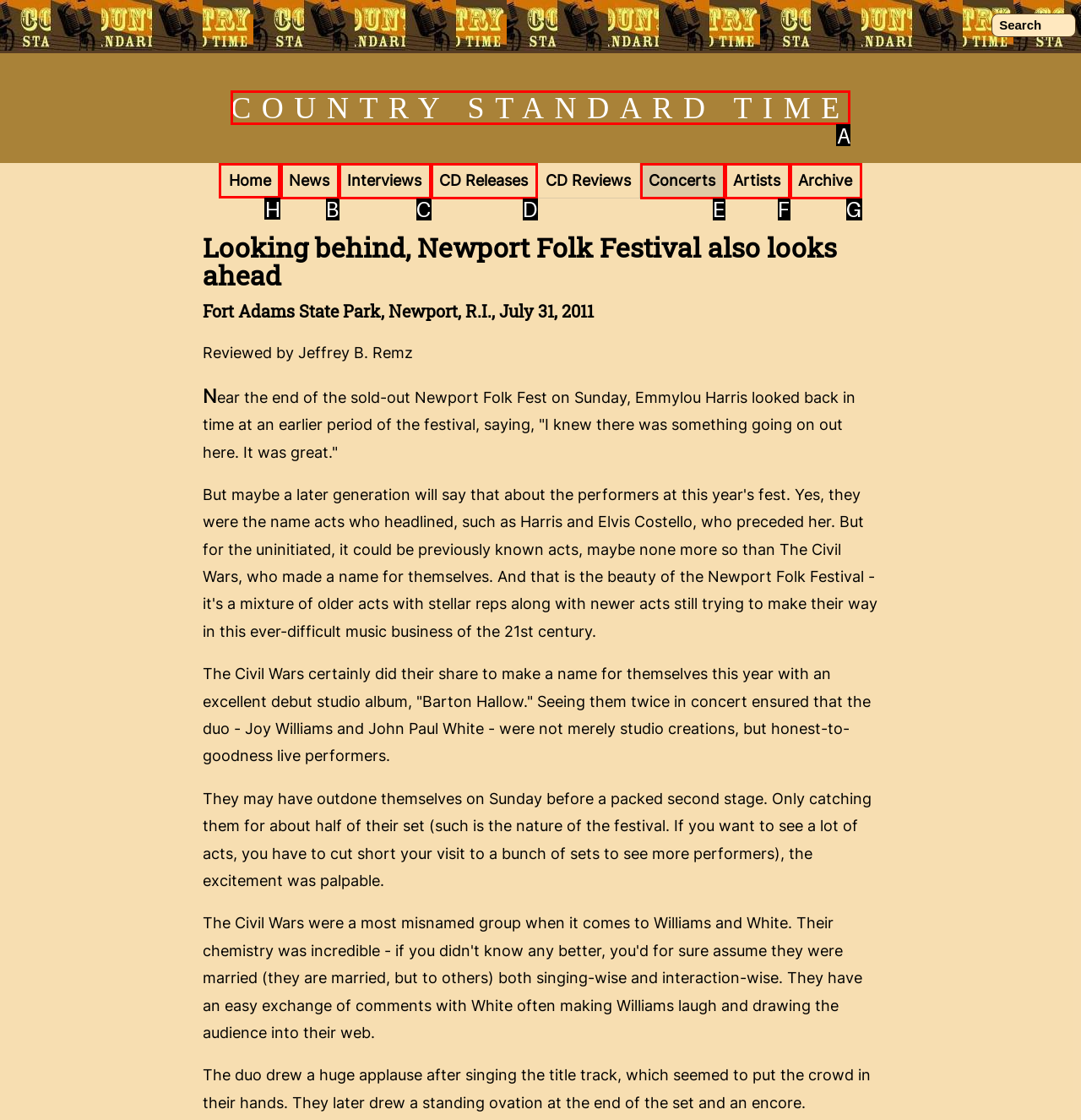Among the marked elements in the screenshot, which letter corresponds to the UI element needed for the task: Go to Home page?

H